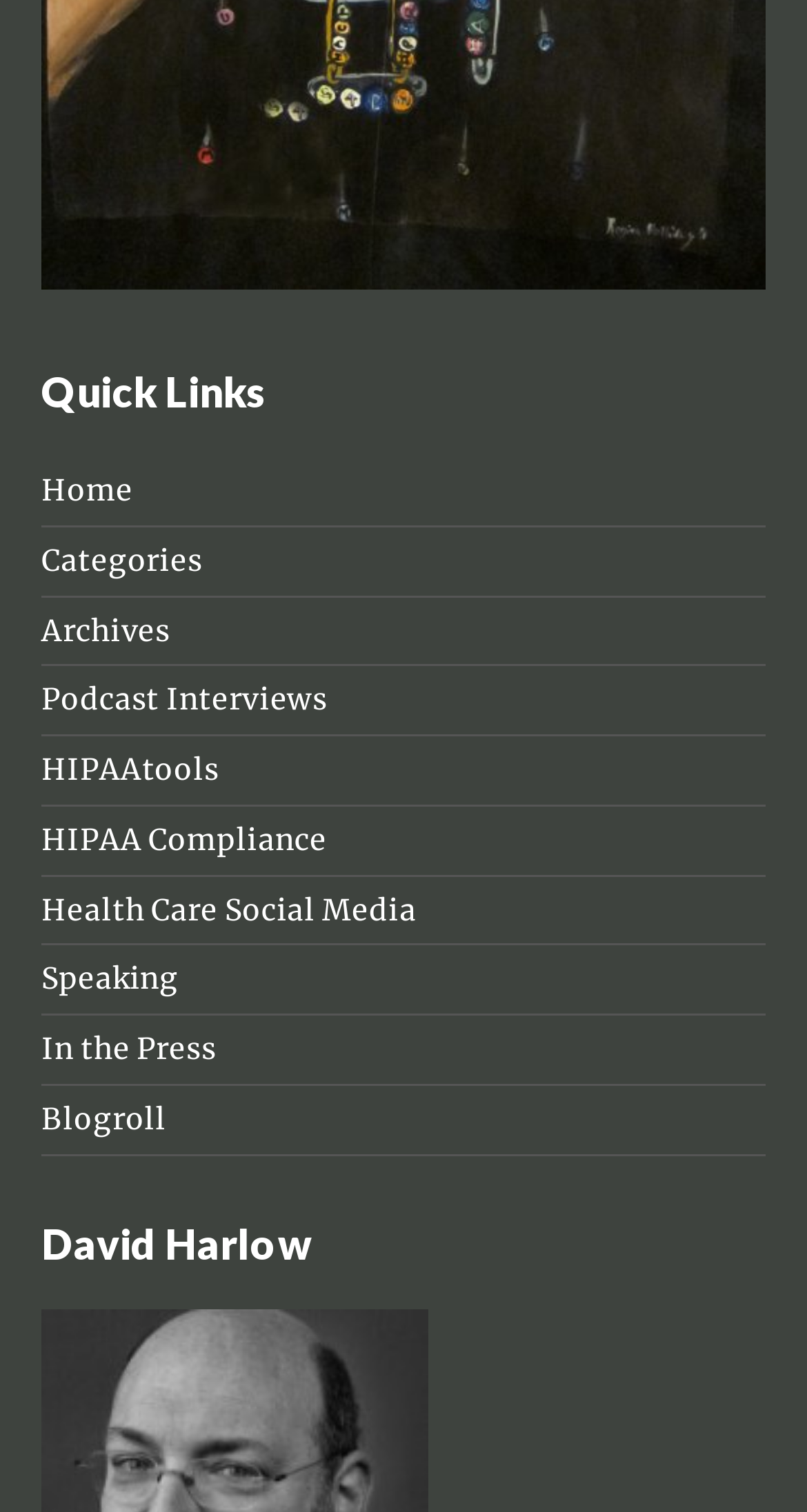What is the name of the gallery?
Provide a one-word or short-phrase answer based on the image.

The Walking Gallery